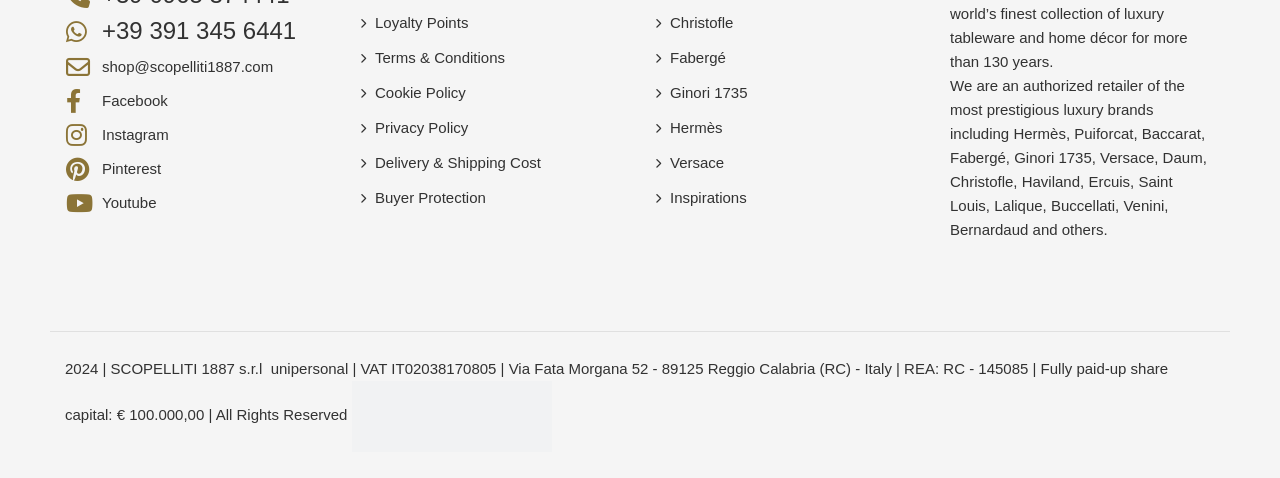Given the element description Delivery & Shipping Cost, identify the bounding box coordinates for the UI element on the webpage screenshot. The format should be (top-left x, top-left y, bottom-right x, bottom-right y), with values between 0 and 1.

[0.281, 0.315, 0.423, 0.366]